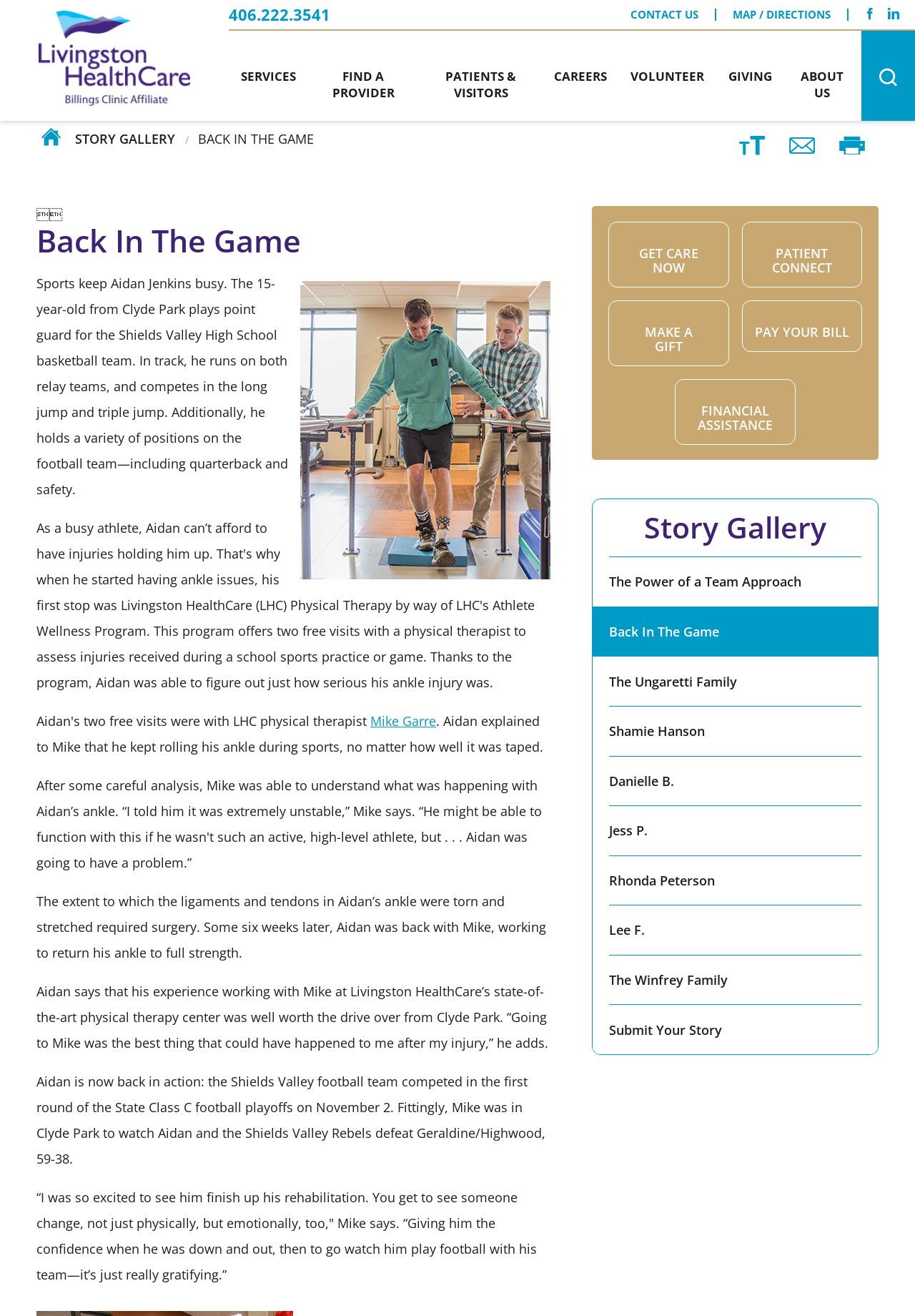Please specify the bounding box coordinates for the clickable region that will help you carry out the instruction: "Click on CONTACT US".

[0.671, 0.006, 0.783, 0.015]